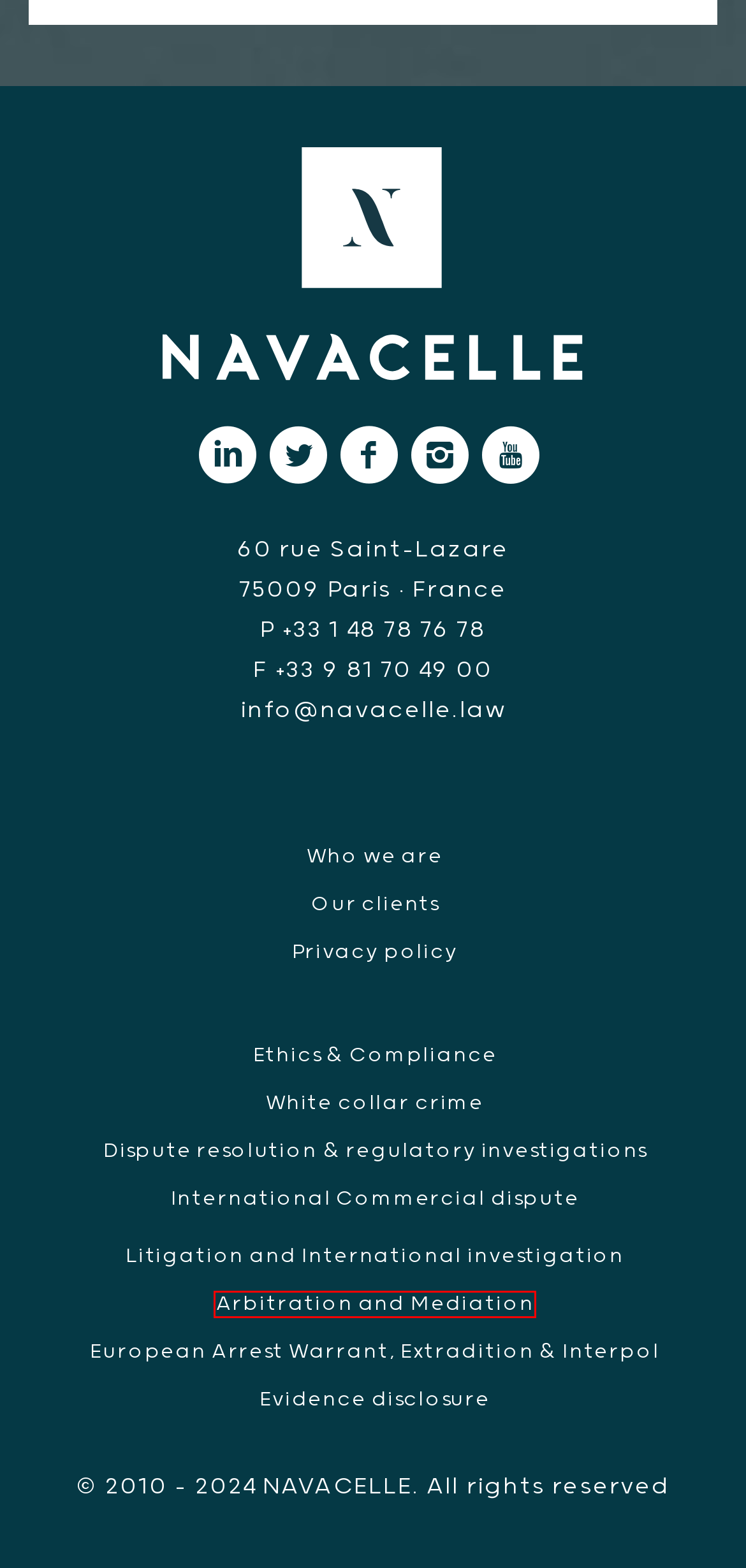A screenshot of a webpage is given, featuring a red bounding box around a UI element. Please choose the webpage description that best aligns with the new webpage after clicking the element in the bounding box. These are the descriptions:
A. About us
B. Ethics & Compliance
C. Arbitration and Mediation
D. Evidence disclosure
E. Our clients
F. White collar crime
G. International Commercial dispute
H. European Arrest Warrant, Extradition & Interpol

C